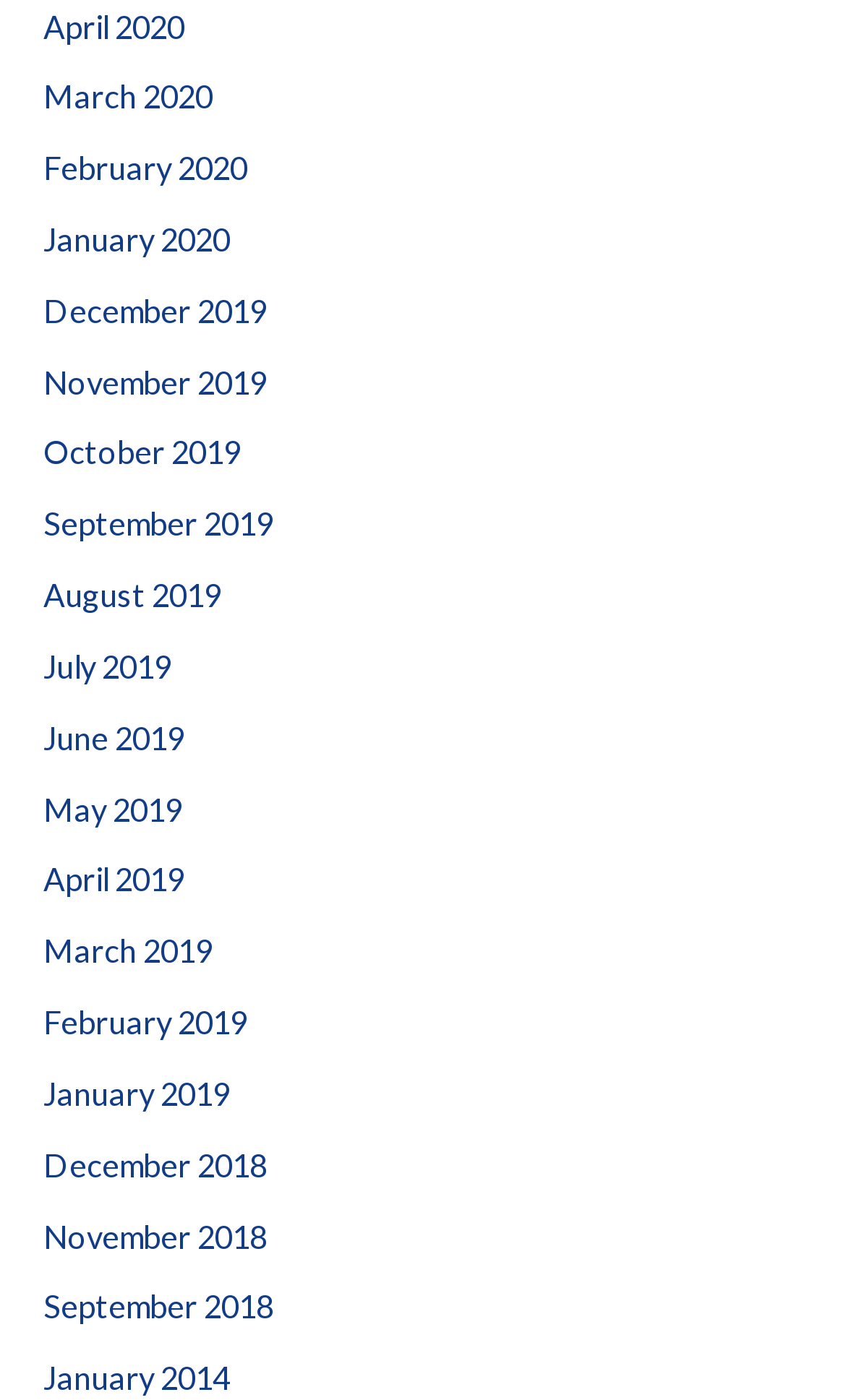Provide a brief response using a word or short phrase to this question:
Are there any months listed in 2017?

No